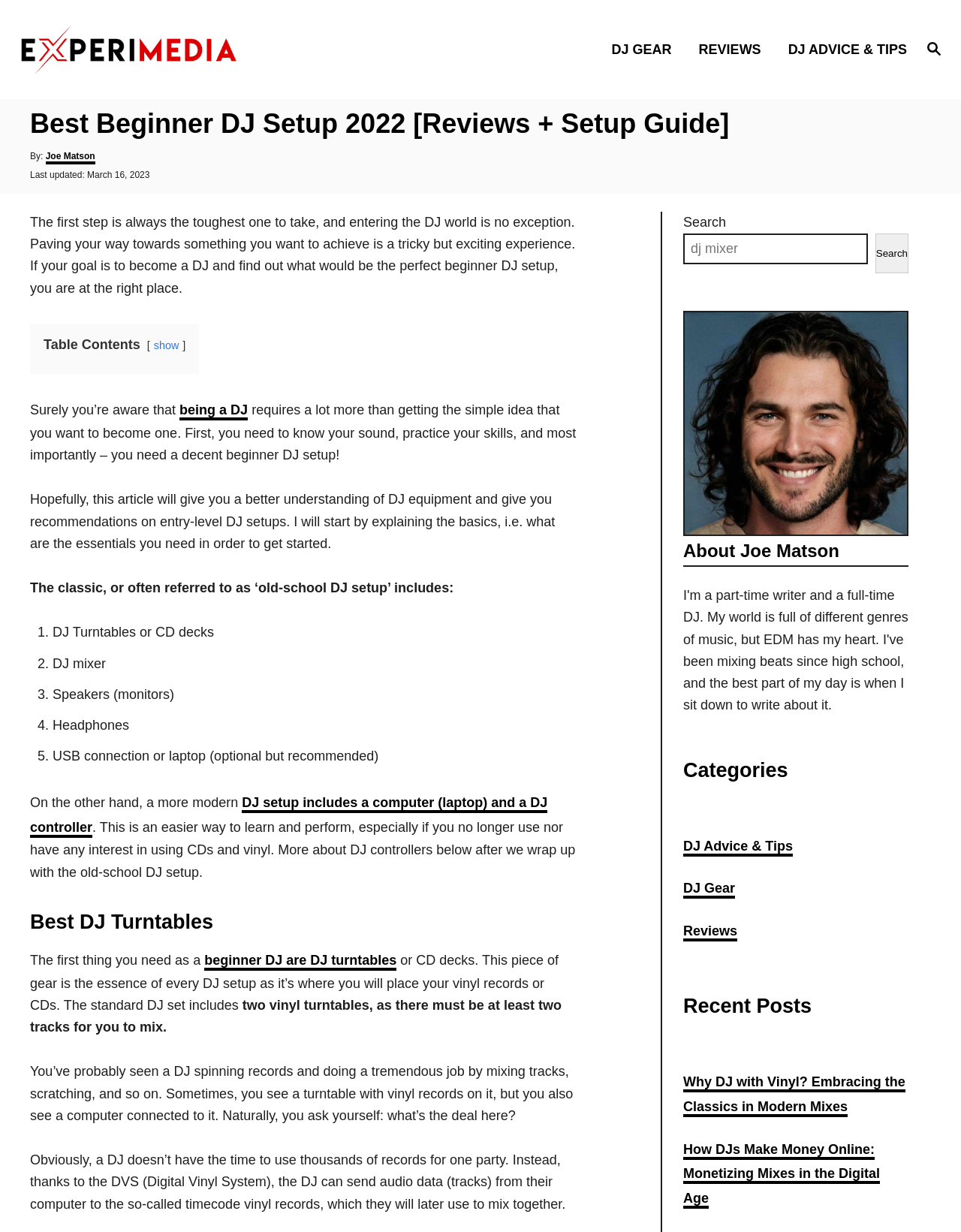Find the bounding box coordinates for the area that should be clicked to accomplish the instruction: "Search for something".

[0.944, 0.017, 1.0, 0.063]